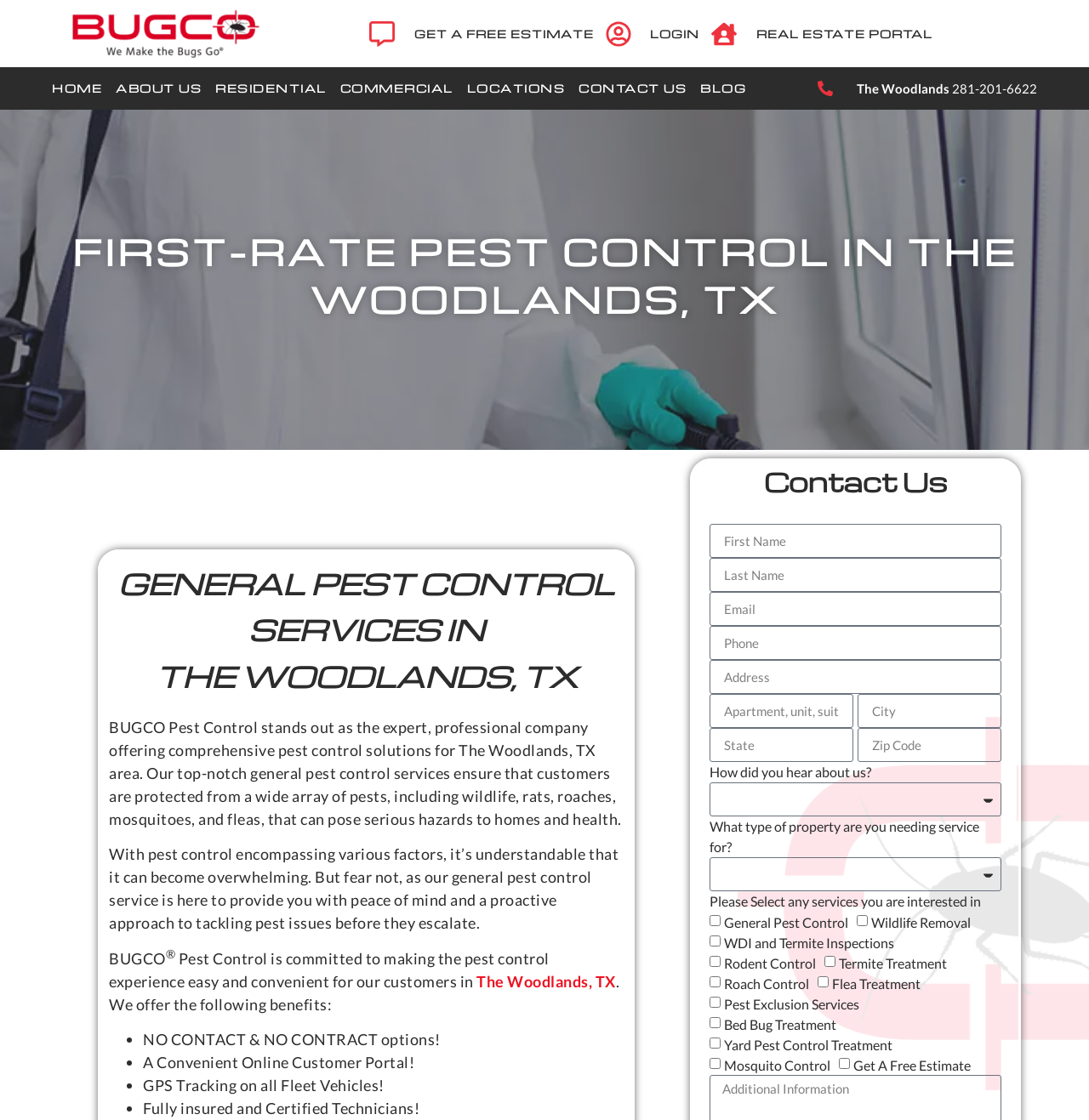Provide the bounding box coordinates of the HTML element described by the text: "The Woodlands, TX".

[0.438, 0.868, 0.565, 0.884]